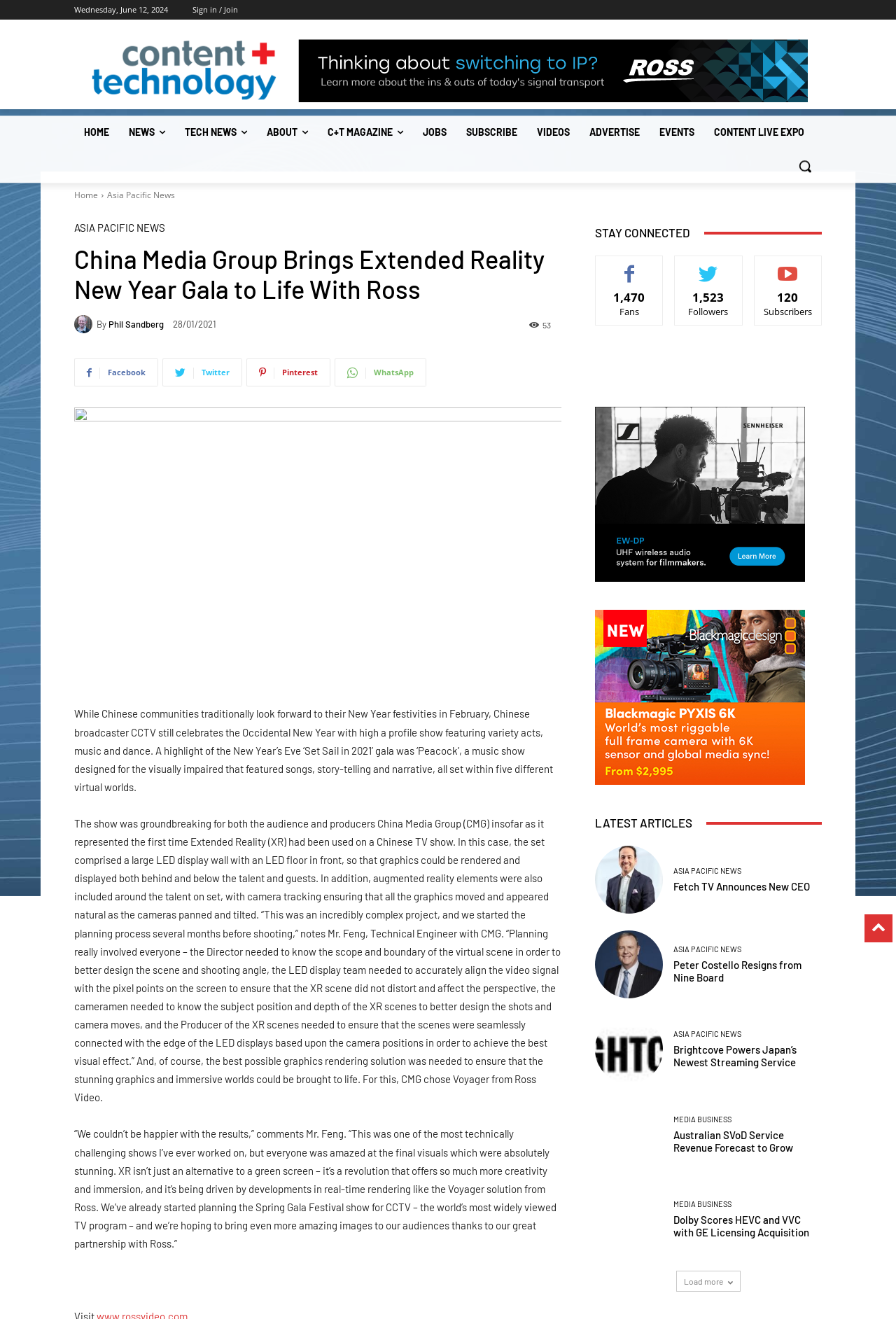Respond with a single word or phrase to the following question:
What is the number of fans?

1,470